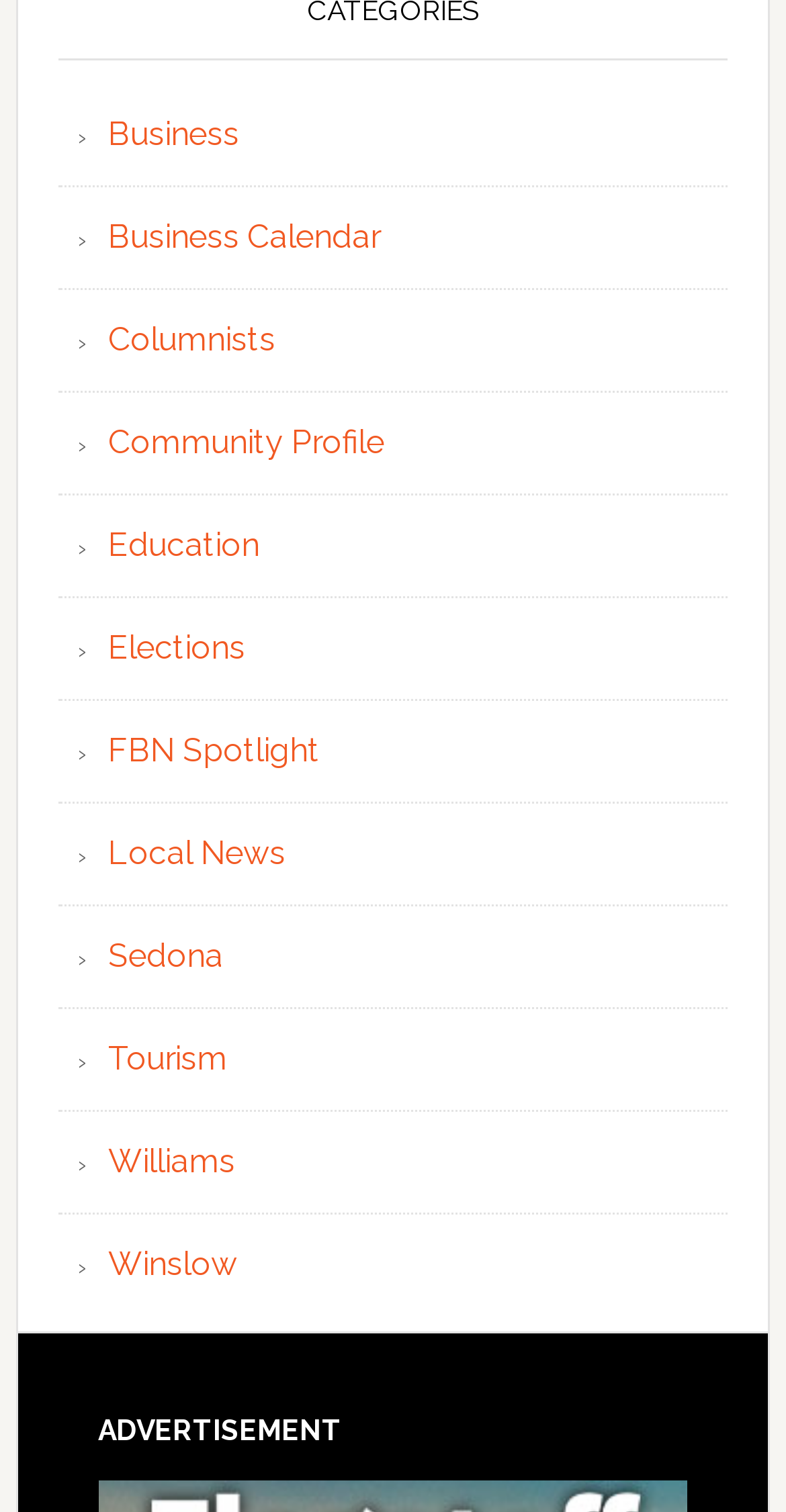What is the geographical focus of this website?
Using the information from the image, provide a comprehensive answer to the question.

The presence of links such as 'Sedona', 'Williams', and 'Winslow' suggests that the website has a local geographical focus, possibly providing news and information specific to these areas.